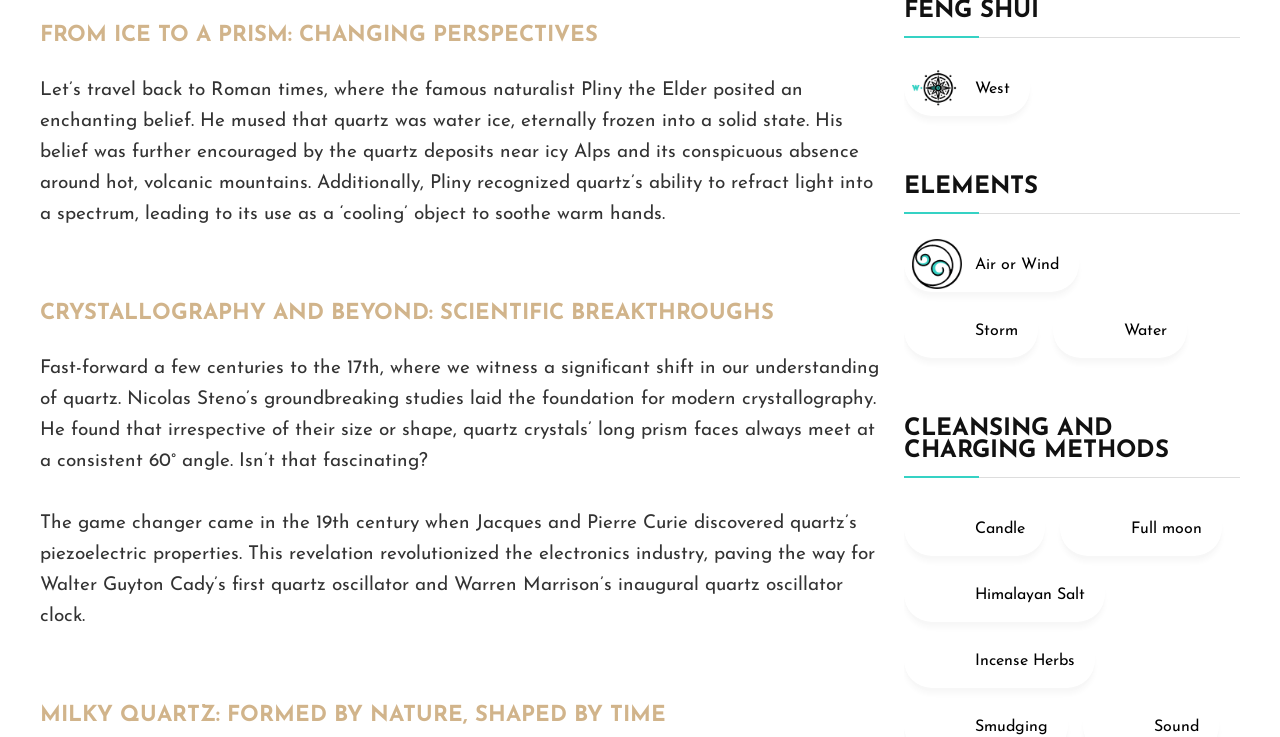What is the topic of the second paragraph?
Answer the question with a single word or phrase derived from the image.

CRYSTALLOGRAPHY AND BEYOND: SCIENTIFIC BREAKTHROUGHS